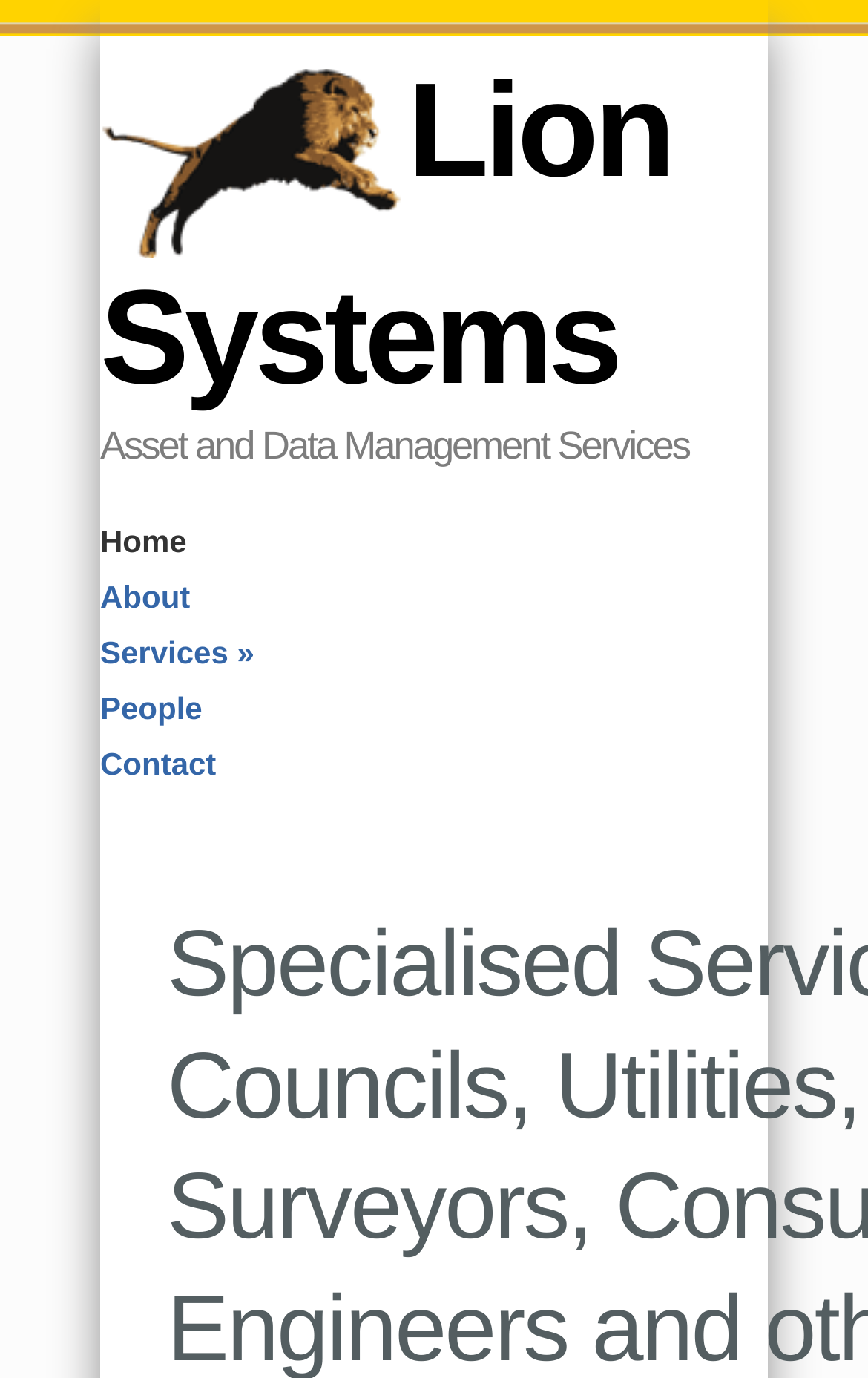Provide a short answer to the following question with just one word or phrase: What is the text below the main heading?

Asset and Data Management Services